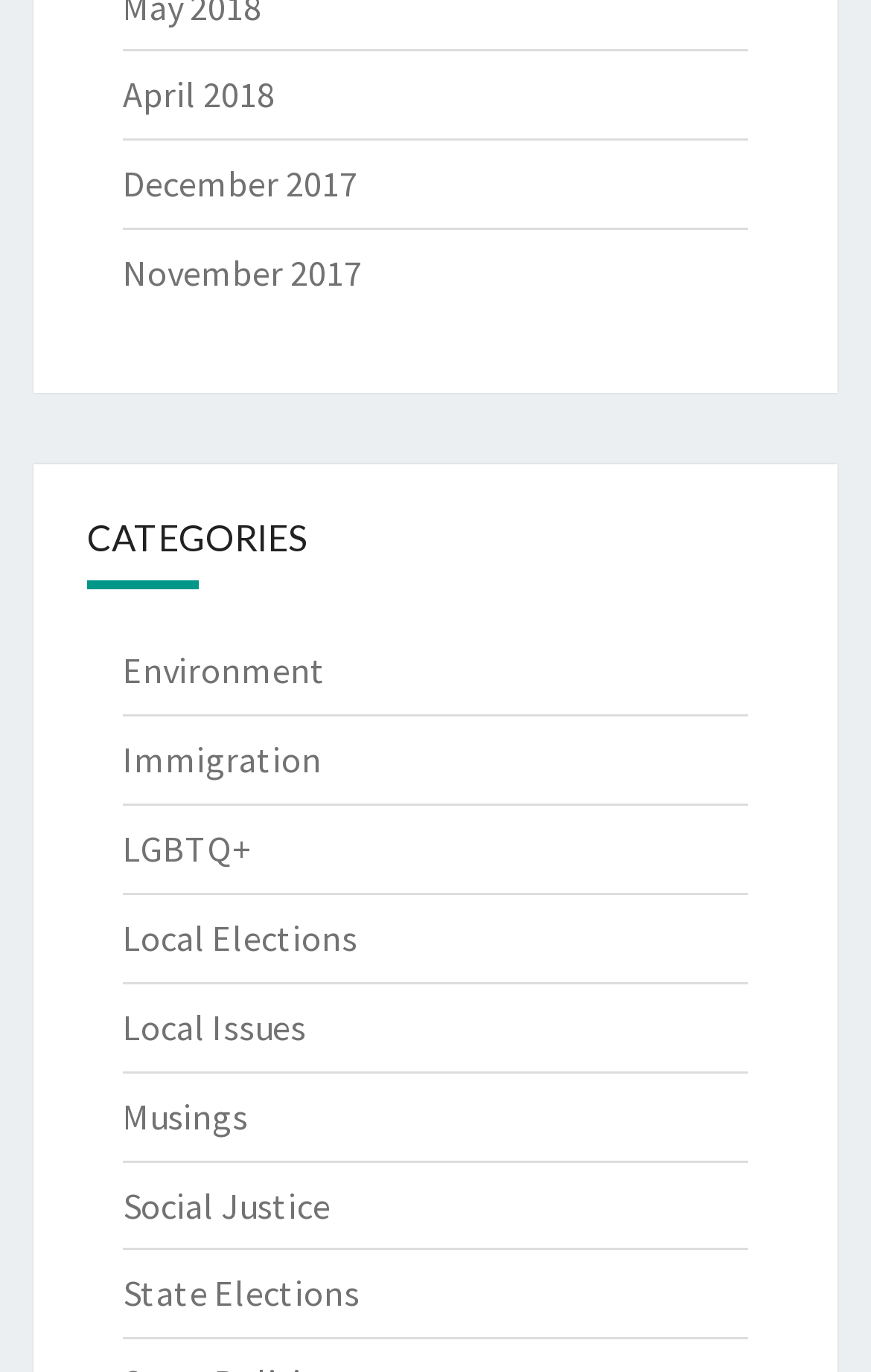Can you find the bounding box coordinates of the area I should click to execute the following instruction: "view April 2018"?

[0.141, 0.053, 0.315, 0.085]